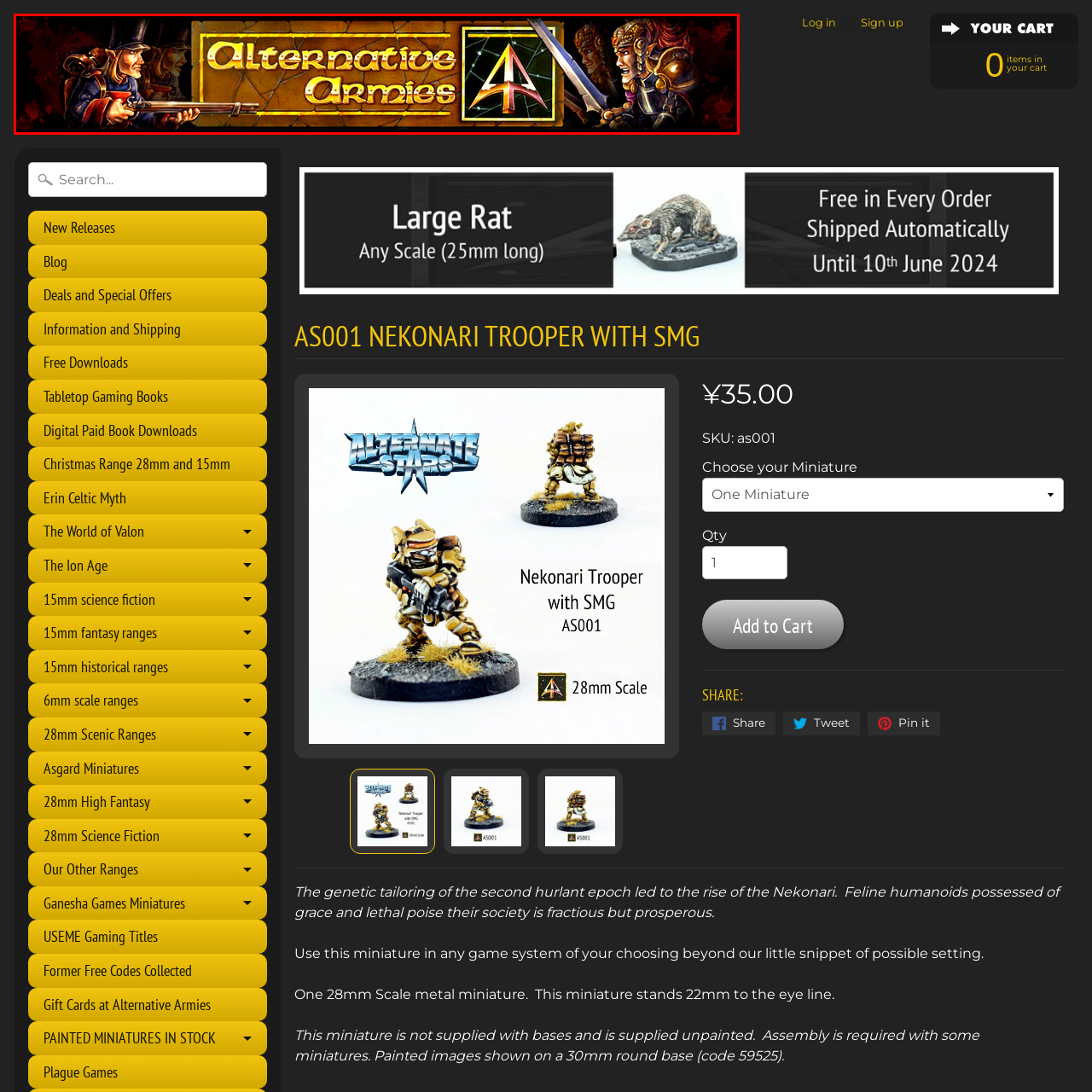Look closely at the image surrounded by the red box, What is the theme suggested by the background? Give your answer as a single word or phrase.

Ancient or medieval